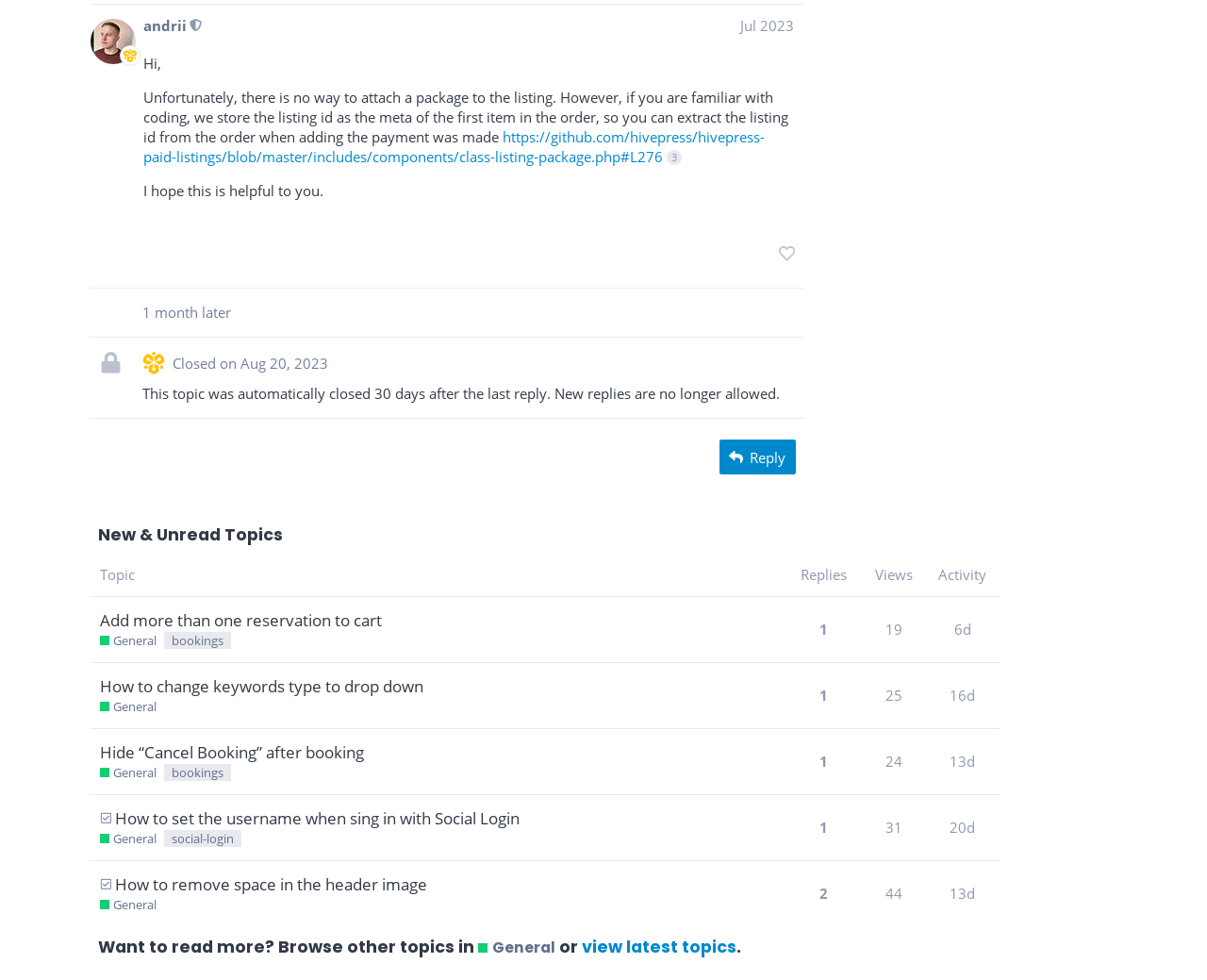Indicate the bounding box coordinates of the element that must be clicked to execute the instruction: "view products". The coordinates should be given as four float numbers between 0 and 1, i.e., [left, top, right, bottom].

None